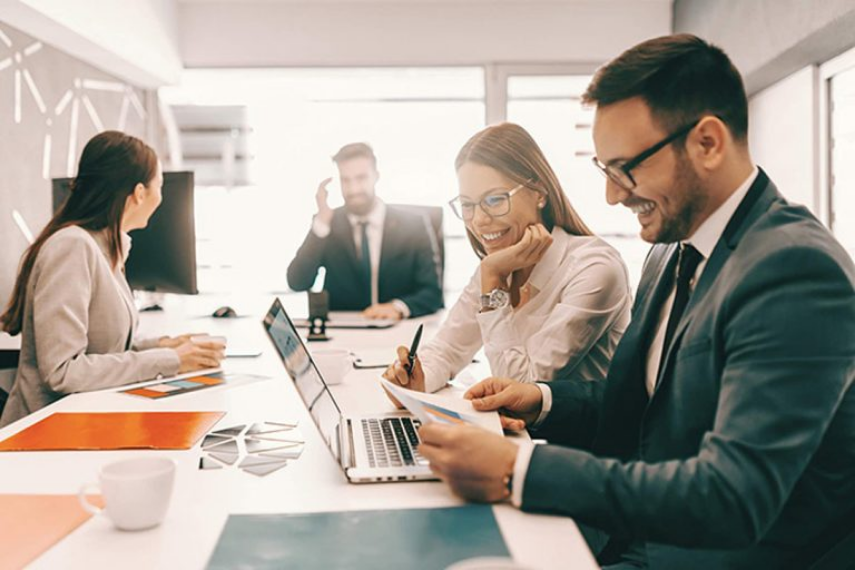Provide a comprehensive description of the image.

The image depicts a collaborative and engaging business meeting inside a modern office space. Four professionals are seated around a sleek conference table, absorbed in their discussion. On the left, a woman with long, dark hair, dressed in a light blazer, is turning her head slightly, indicating her involvement in the conversation. Next to her, a man in a tailored suit is focused on his laptop, scrolling through information while holding papers in his hand.

Across the table, a smiling woman with glasses is leaning forward, her expression conveying enthusiasm as she interacts with a male colleague who's gesturing with his hand, likely sharing an idea or update. The setting is bright and airy, with large windows allowing natural light to flood the room, enhancing the positive atmosphere of teamwork and collaboration. 

Scattered across the table are colorful materials, possibly design elements or project proposals, alongside a coffee cup, suggesting a comfortable and dynamic workspace conducive to creativity and productivity. The overall impression is one of a progressive and engaging corporate culture where ideas flow freely.